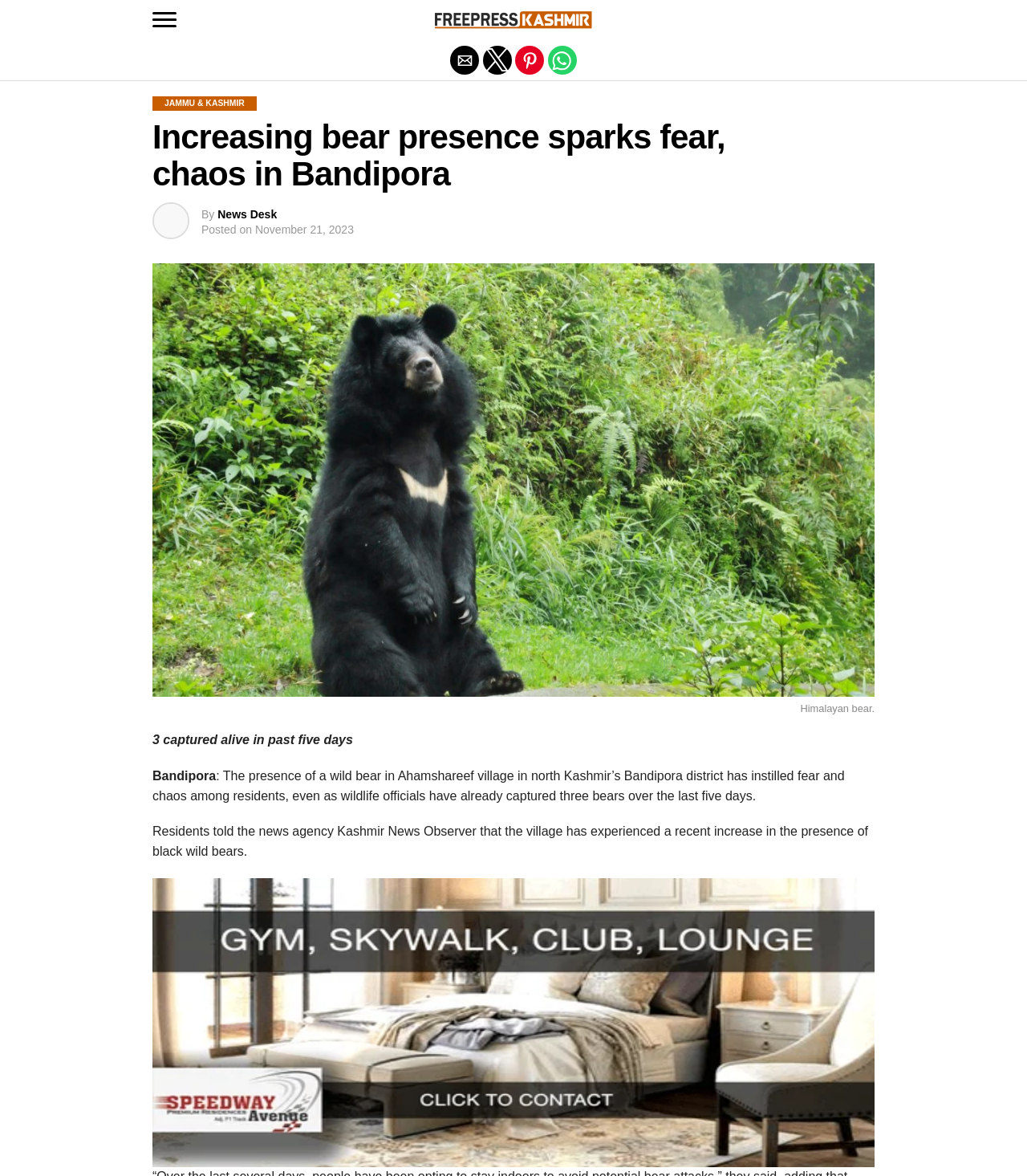Determine the bounding box coordinates of the section I need to click to execute the following instruction: "View the image of A view of the sea". Provide the coordinates as four float numbers between 0 and 1, i.e., [left, top, right, bottom].

[0.148, 0.747, 0.852, 0.992]